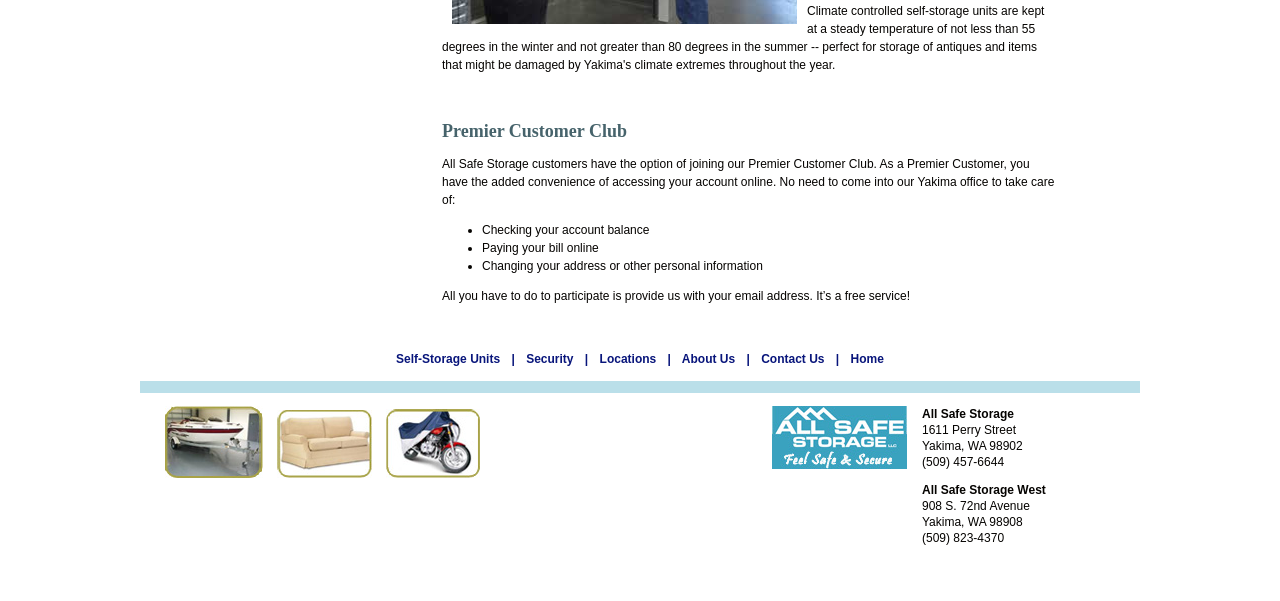How many storage locations are mentioned on the webpage?
Based on the image, respond with a single word or phrase.

2